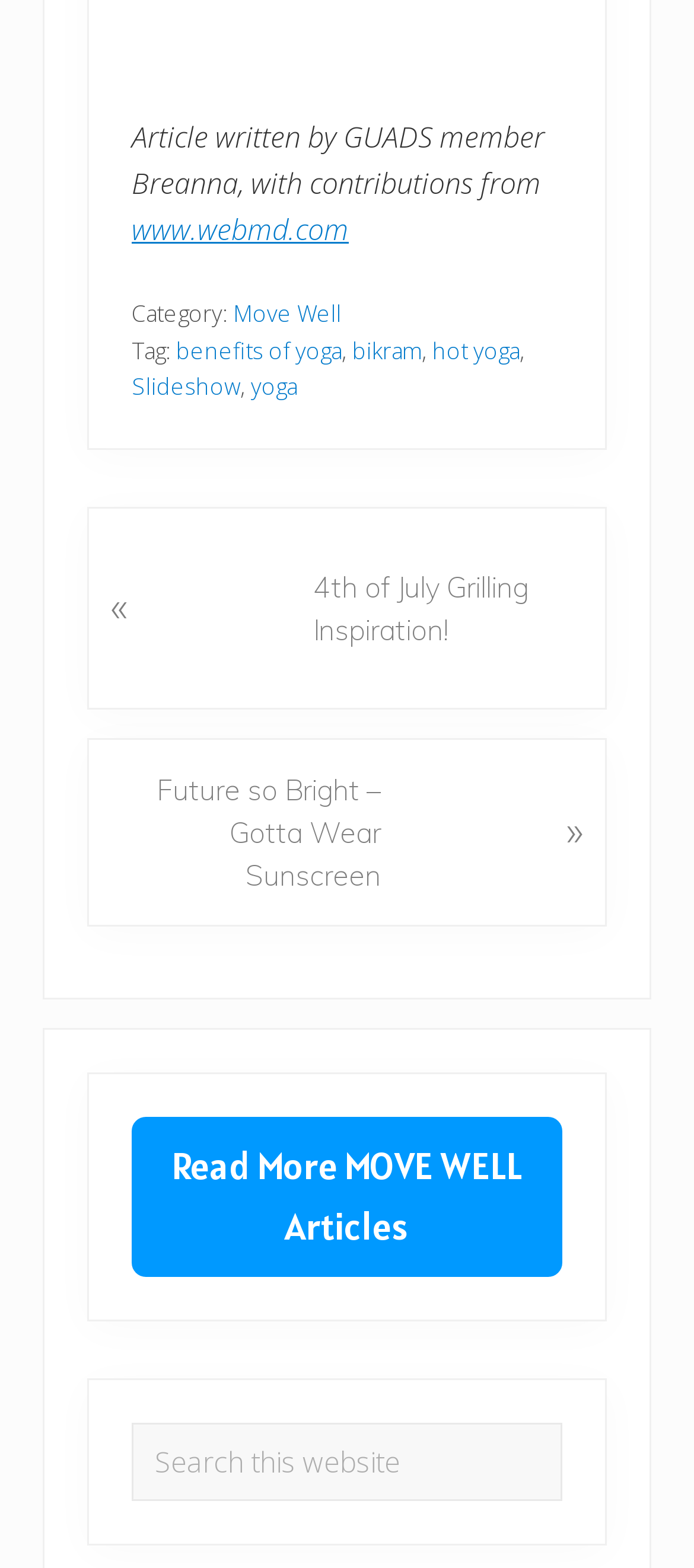Determine the coordinates of the bounding box that should be clicked to complete the instruction: "Visit the webpage about benefits of yoga". The coordinates should be represented by four float numbers between 0 and 1: [left, top, right, bottom].

[0.254, 0.213, 0.492, 0.233]